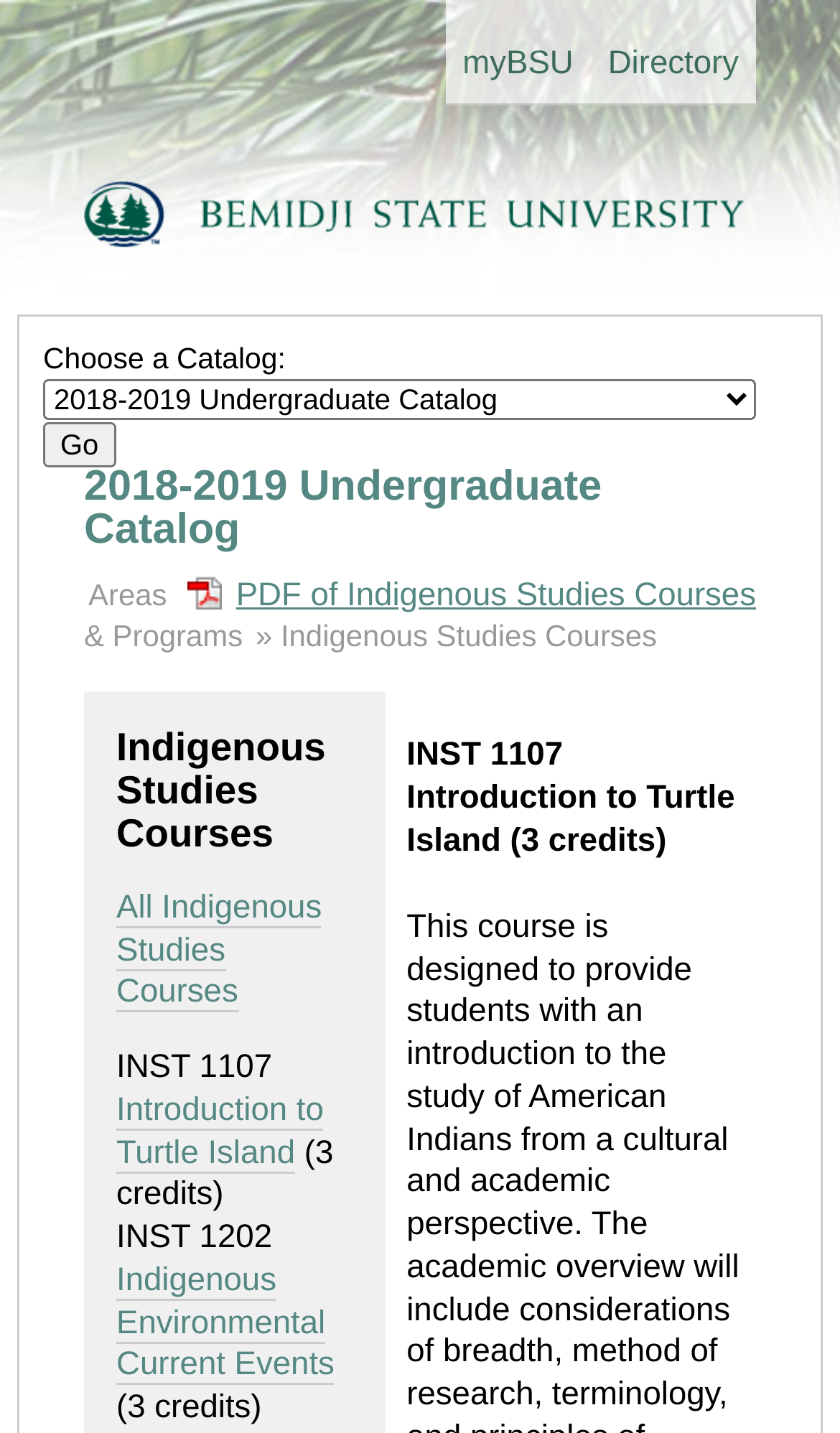With reference to the screenshot, provide a detailed response to the question below:
What is the title of the catalog?

I found the title of the catalog by looking at the heading on the page, which says '2018-2019 Undergraduate Catalog'.